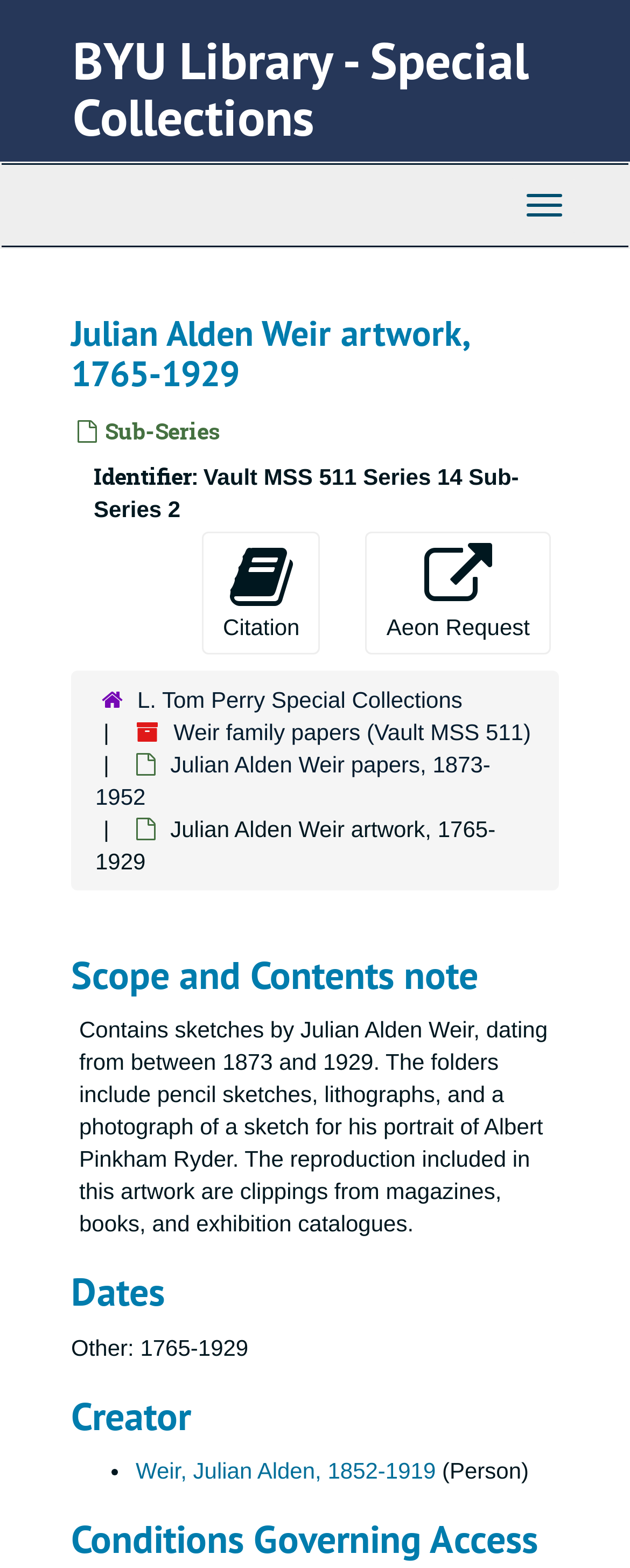Provide the bounding box coordinates of the area you need to click to execute the following instruction: "Request through Aeon".

[0.58, 0.339, 0.874, 0.417]